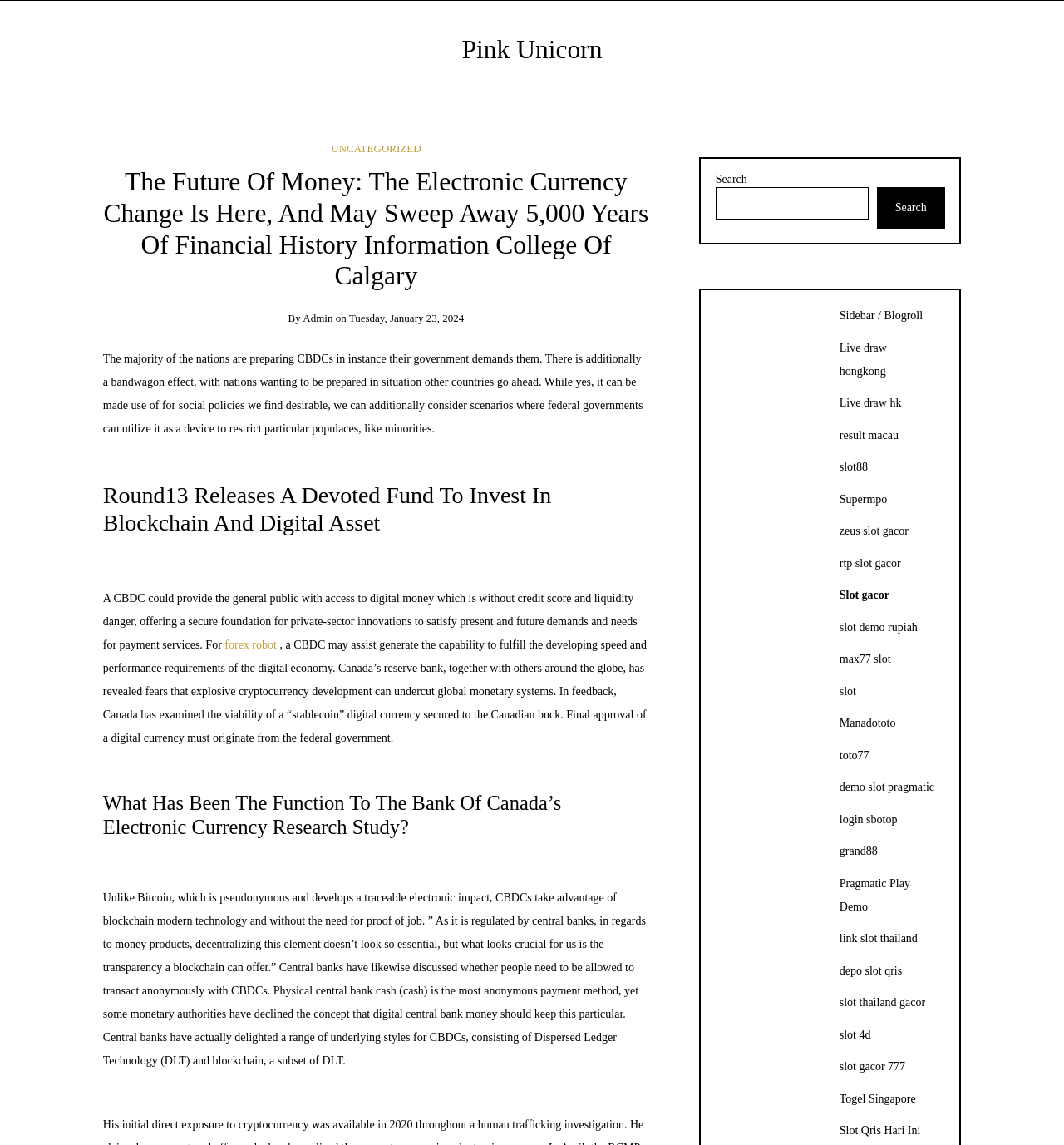Specify the bounding box coordinates for the region that must be clicked to perform the given instruction: "Click on the link to Live draw hongkong".

[0.789, 0.298, 0.834, 0.329]